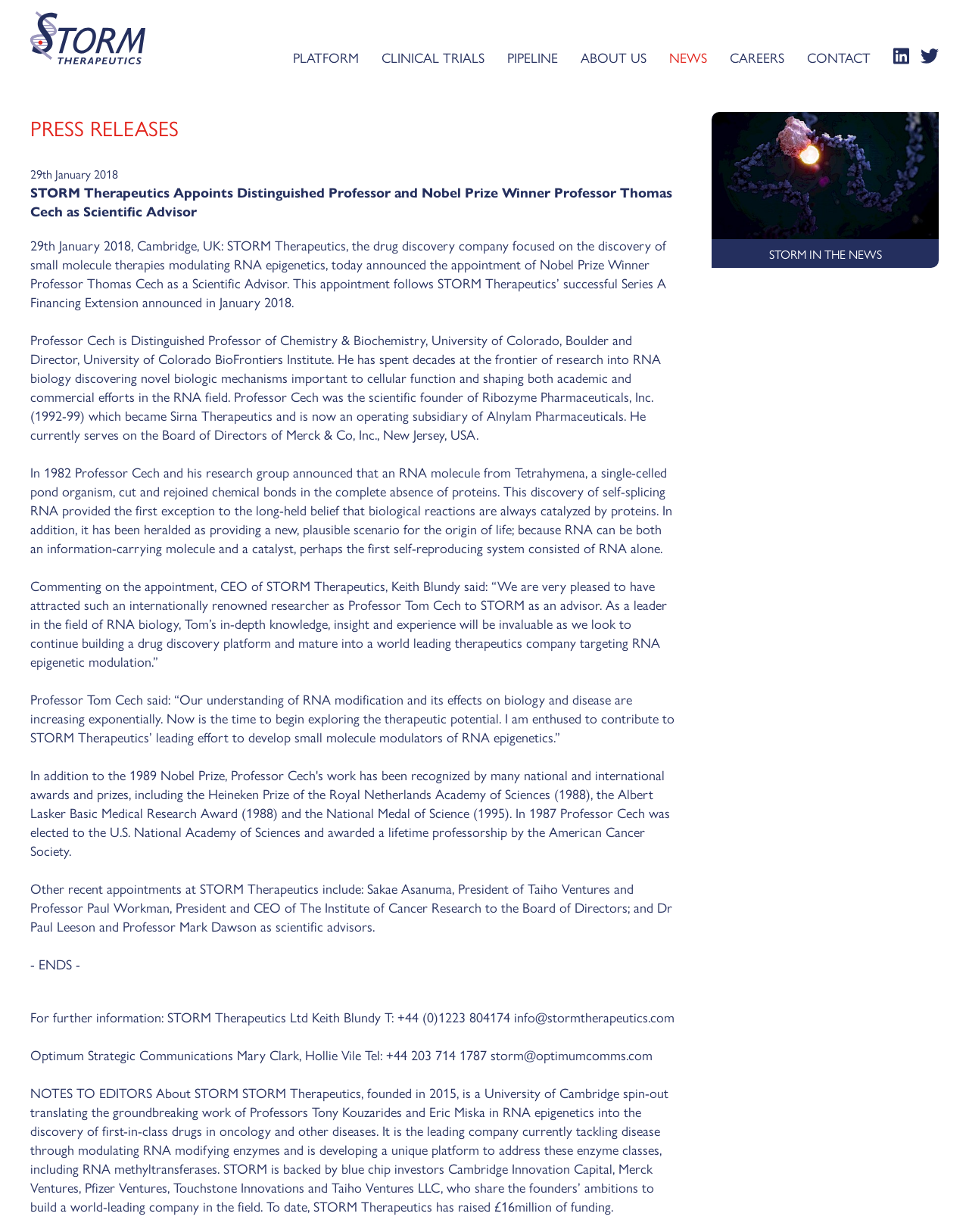Locate the bounding box coordinates of the element I should click to achieve the following instruction: "Check the CAREERS link".

[0.753, 0.039, 0.809, 0.054]